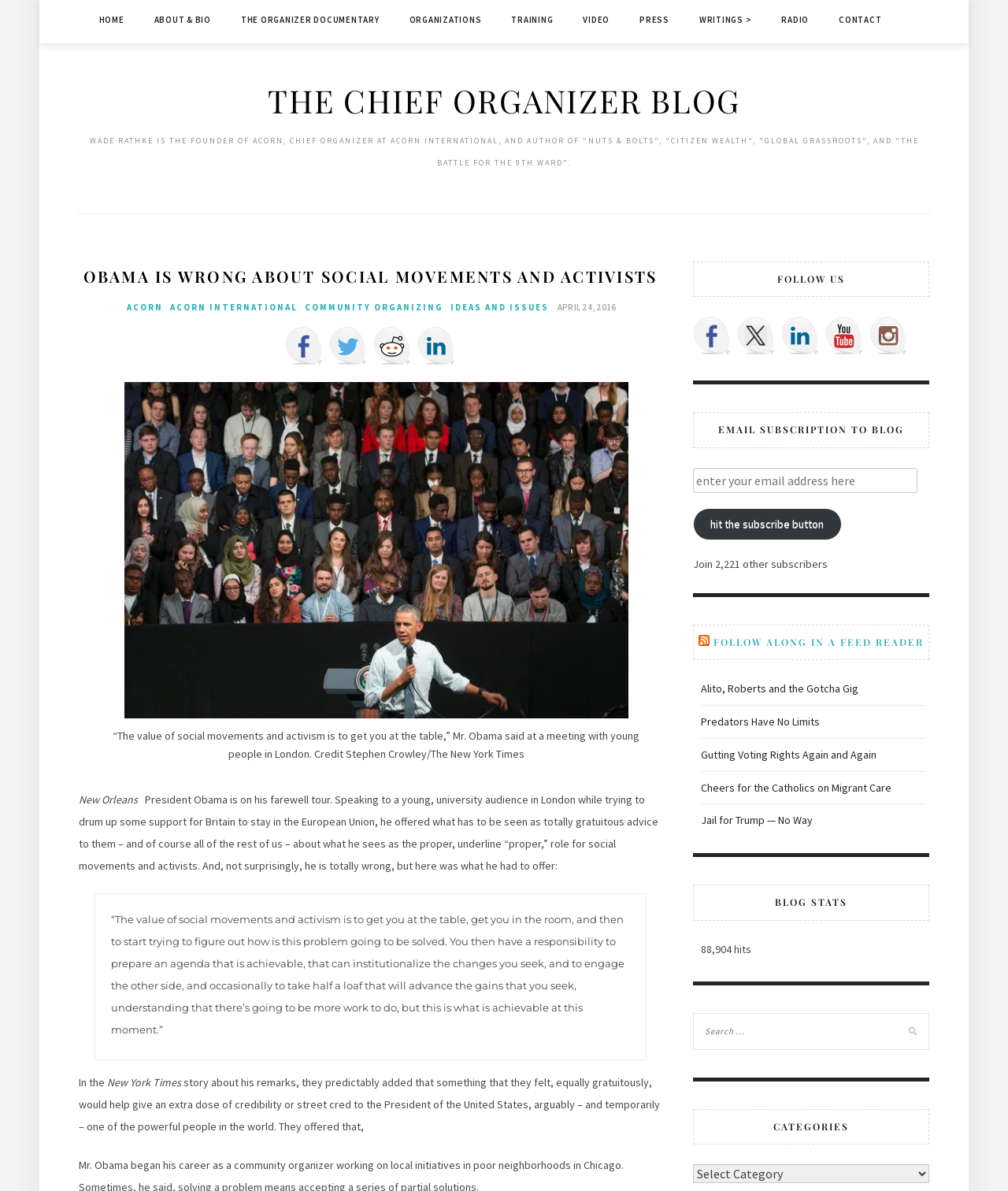Provide the bounding box for the UI element matching this description: "title="Follow ACORN on Facebook"".

[0.688, 0.266, 0.725, 0.298]